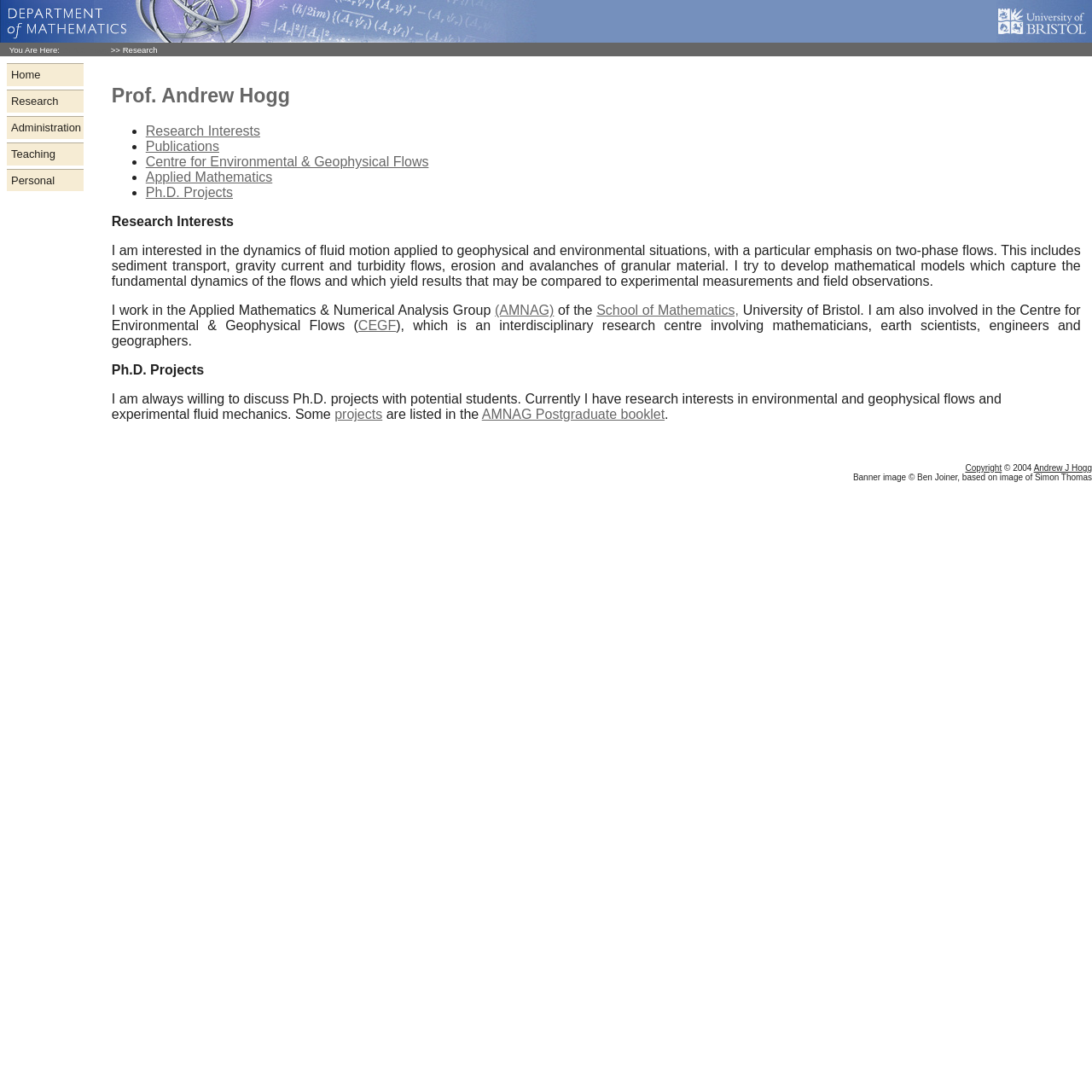What are the research interests of the professor?
Give a thorough and detailed response to the question.

The research interests of the professor can be found in the main content area of the webpage, where it is written 'I am interested in the dynamics of fluid motion applied to geophysical and environmental situations...'.